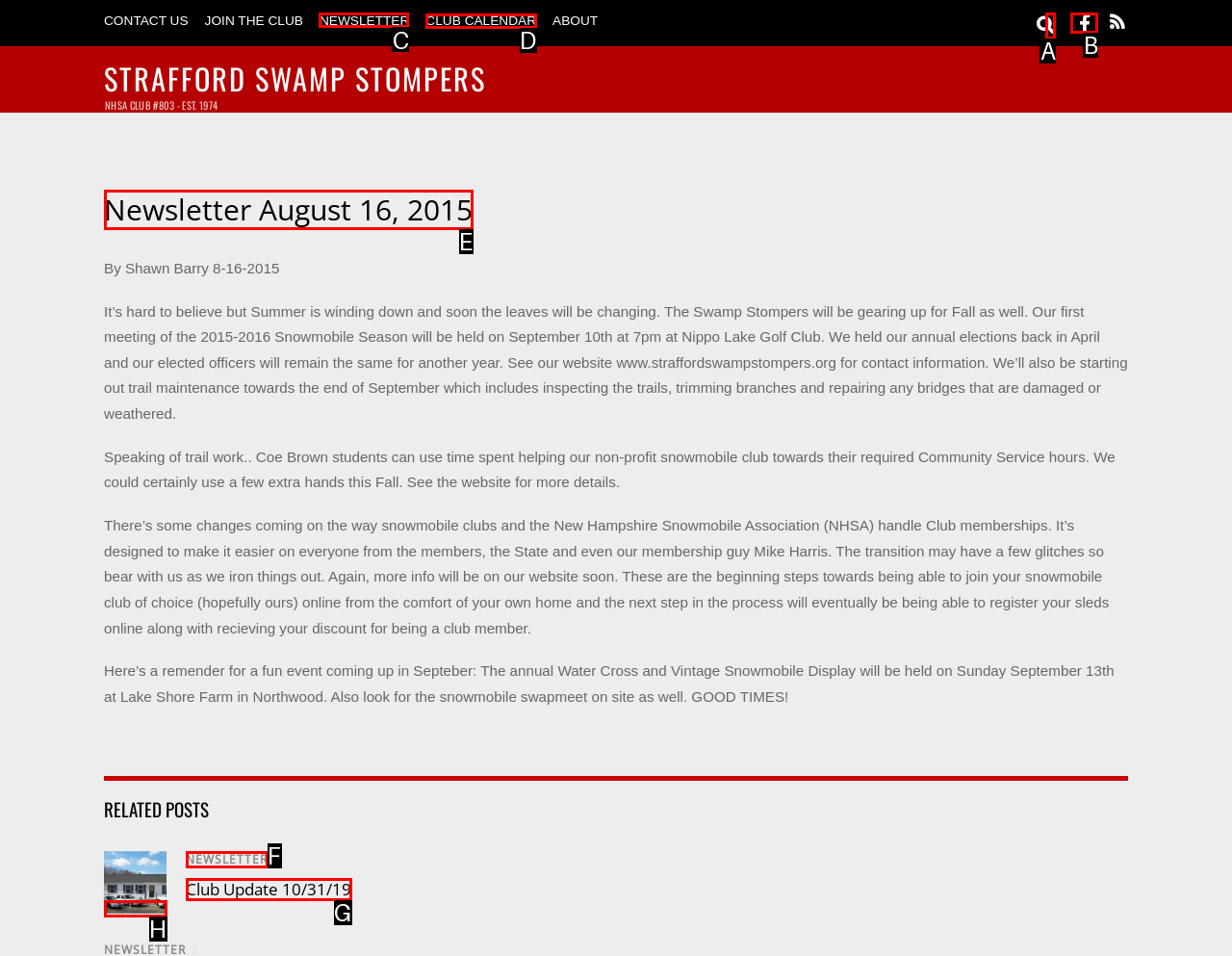Determine the HTML element to be clicked to complete the task: Check out the NEWSLETTER. Answer by giving the letter of the selected option.

C